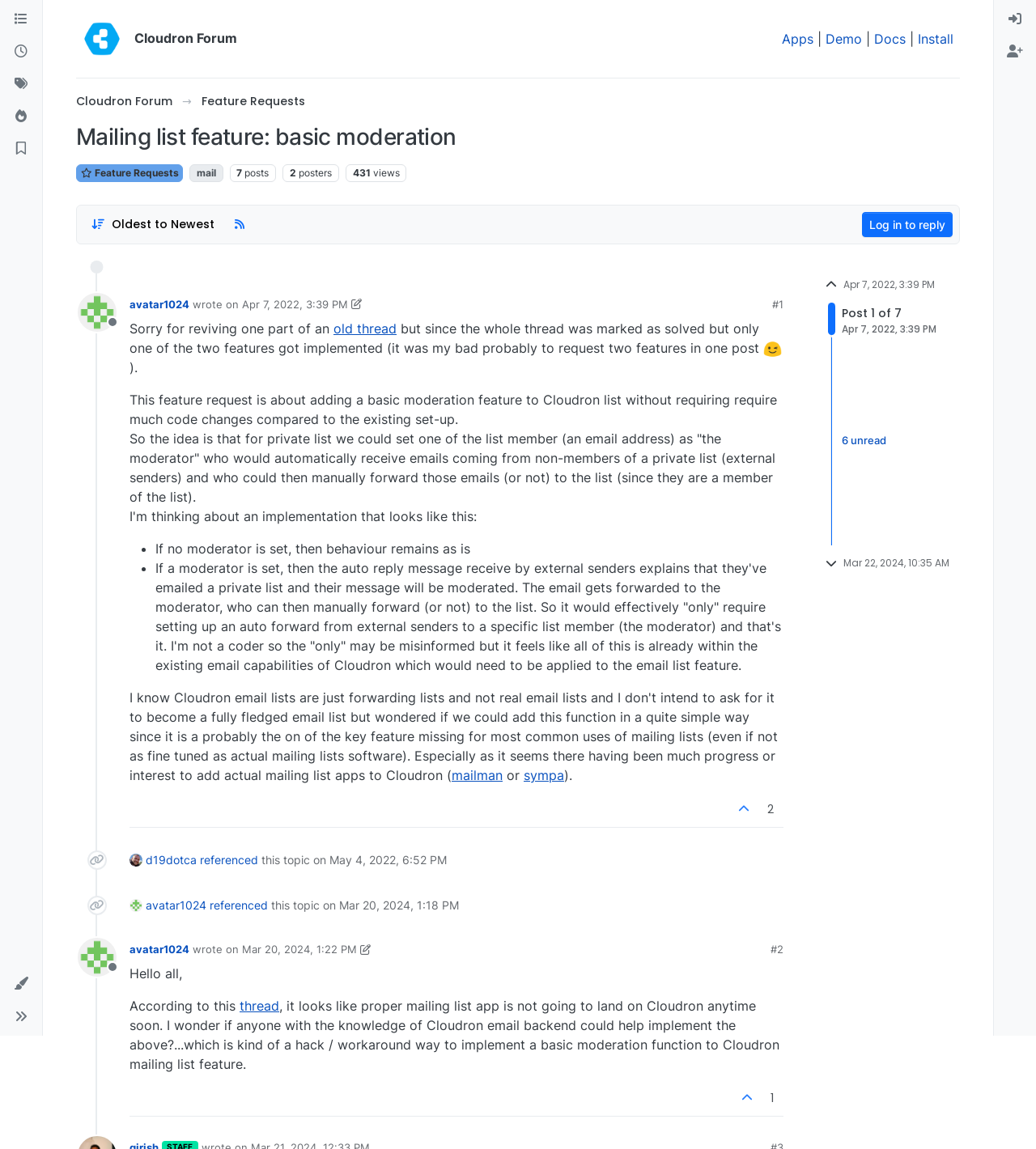From the screenshot, find the bounding box of the UI element matching this description: "Oldest to Newest". Supply the bounding box coordinates in the form [left, top, right, bottom], each a float between 0 and 1.

[0.08, 0.185, 0.214, 0.206]